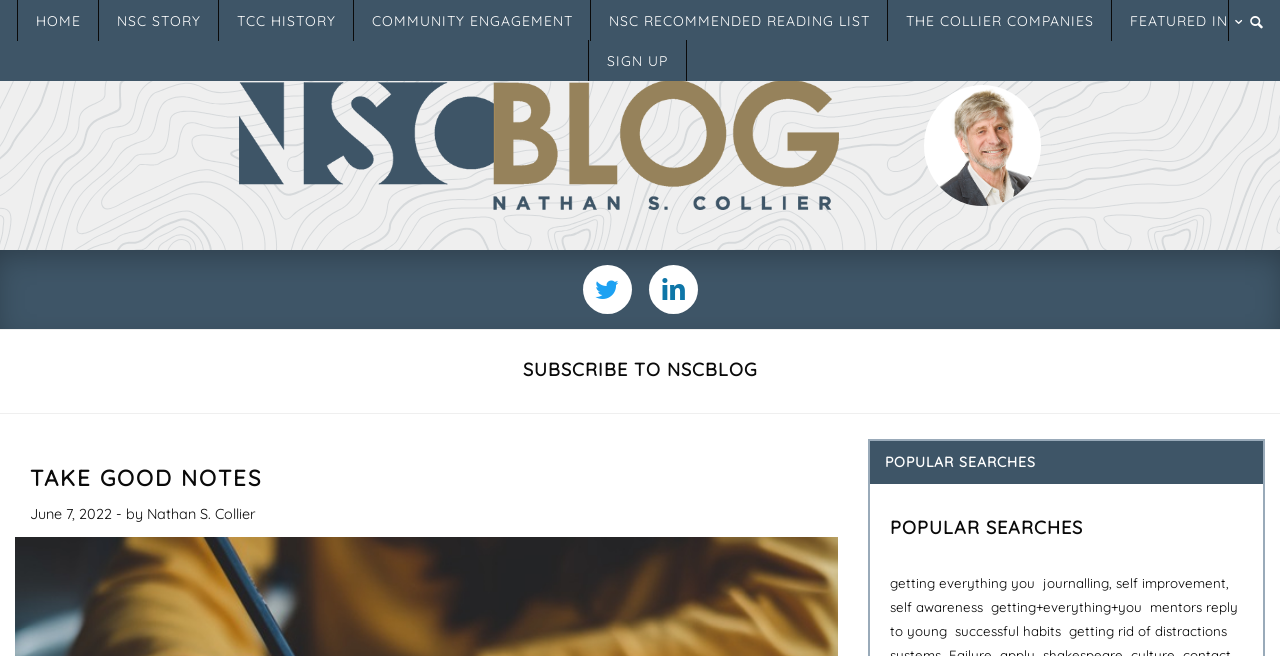Please find the main title text of this webpage.

TAKE GOOD NOTES